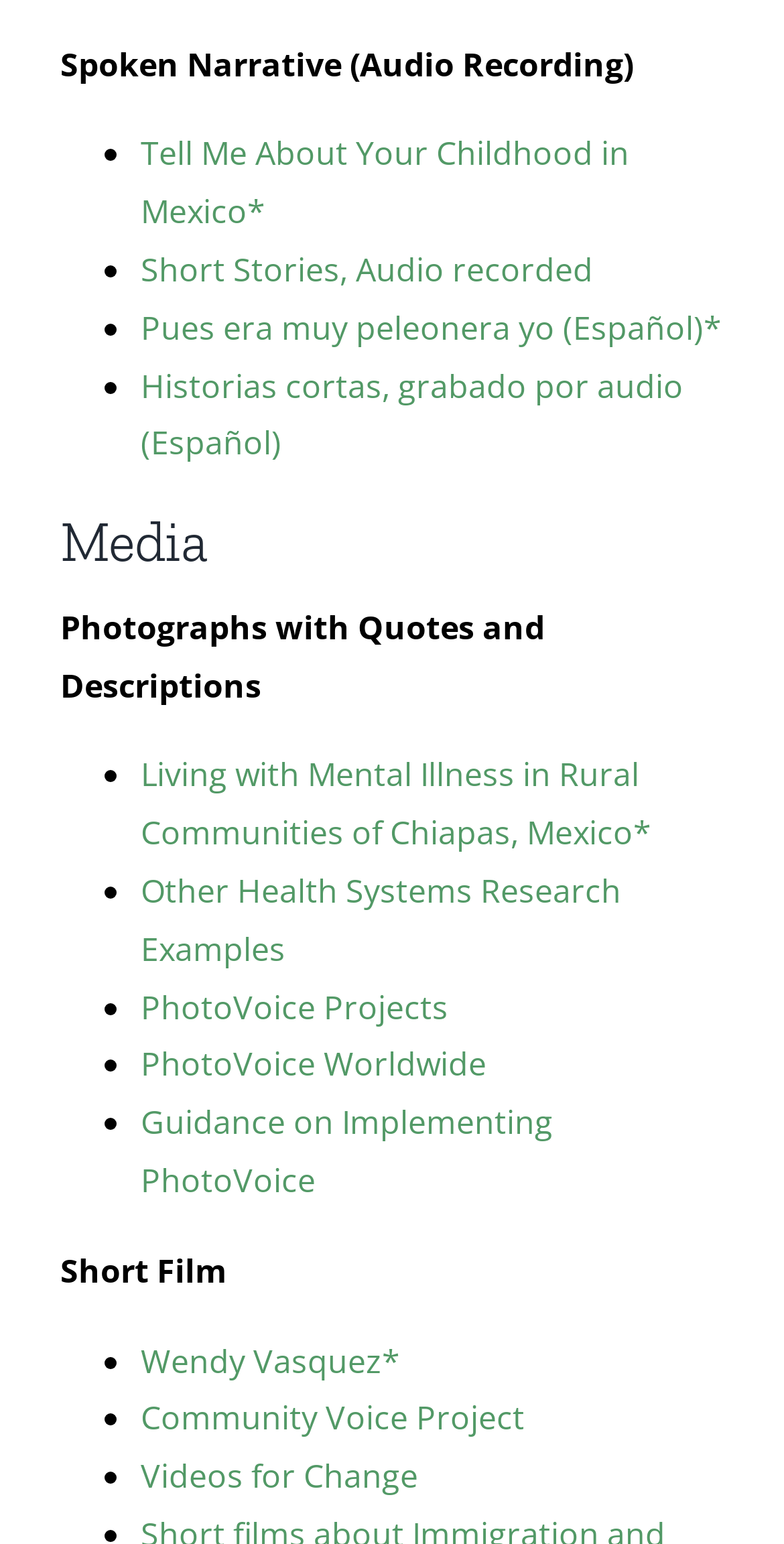Please pinpoint the bounding box coordinates for the region I should click to adhere to this instruction: "Check out PhotoVoice Projects".

[0.179, 0.638, 0.572, 0.666]